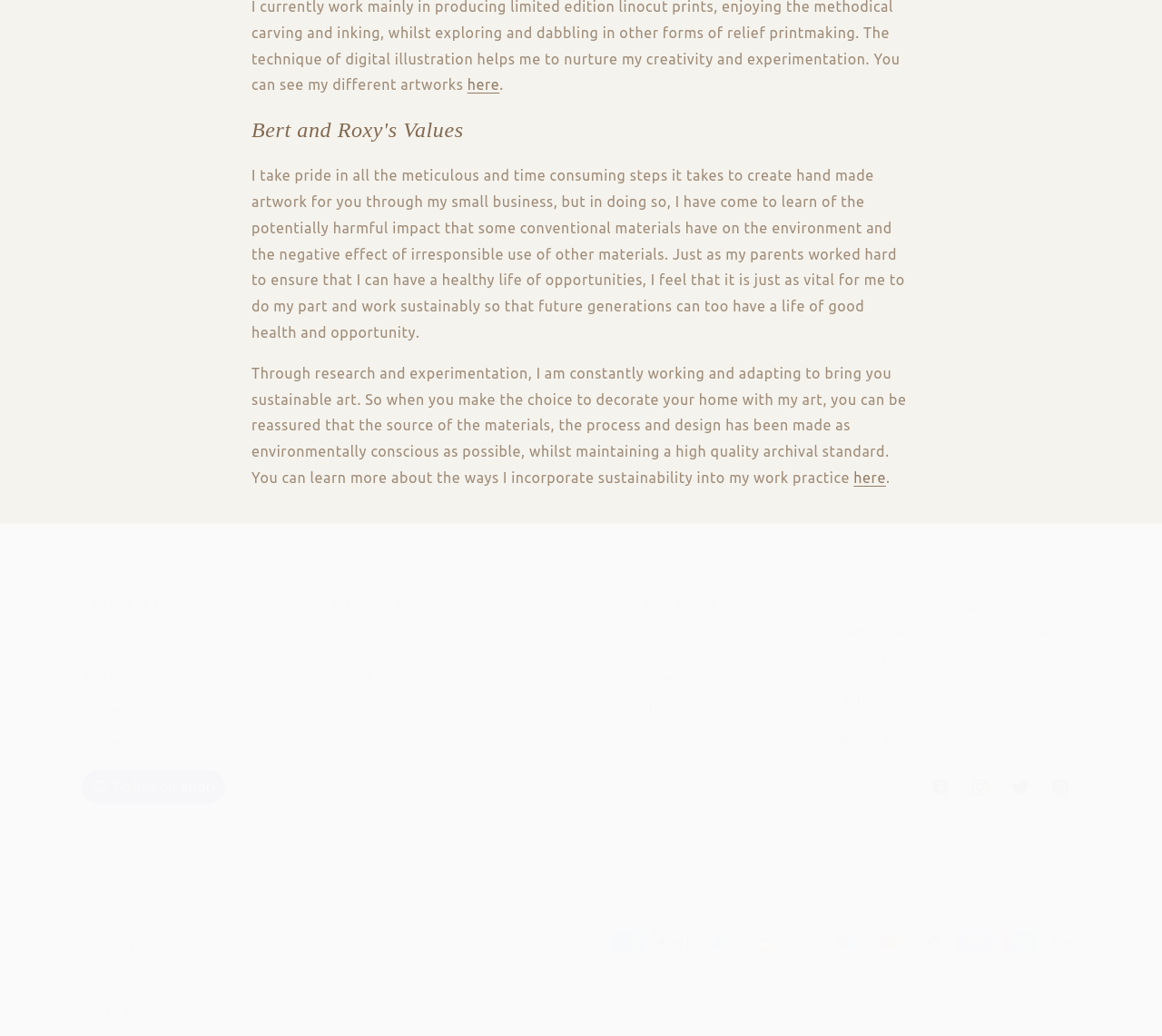Find the bounding box coordinates for the area that should be clicked to accomplish the instruction: "Visit the wholesale page".

[0.07, 0.613, 0.126, 0.639]